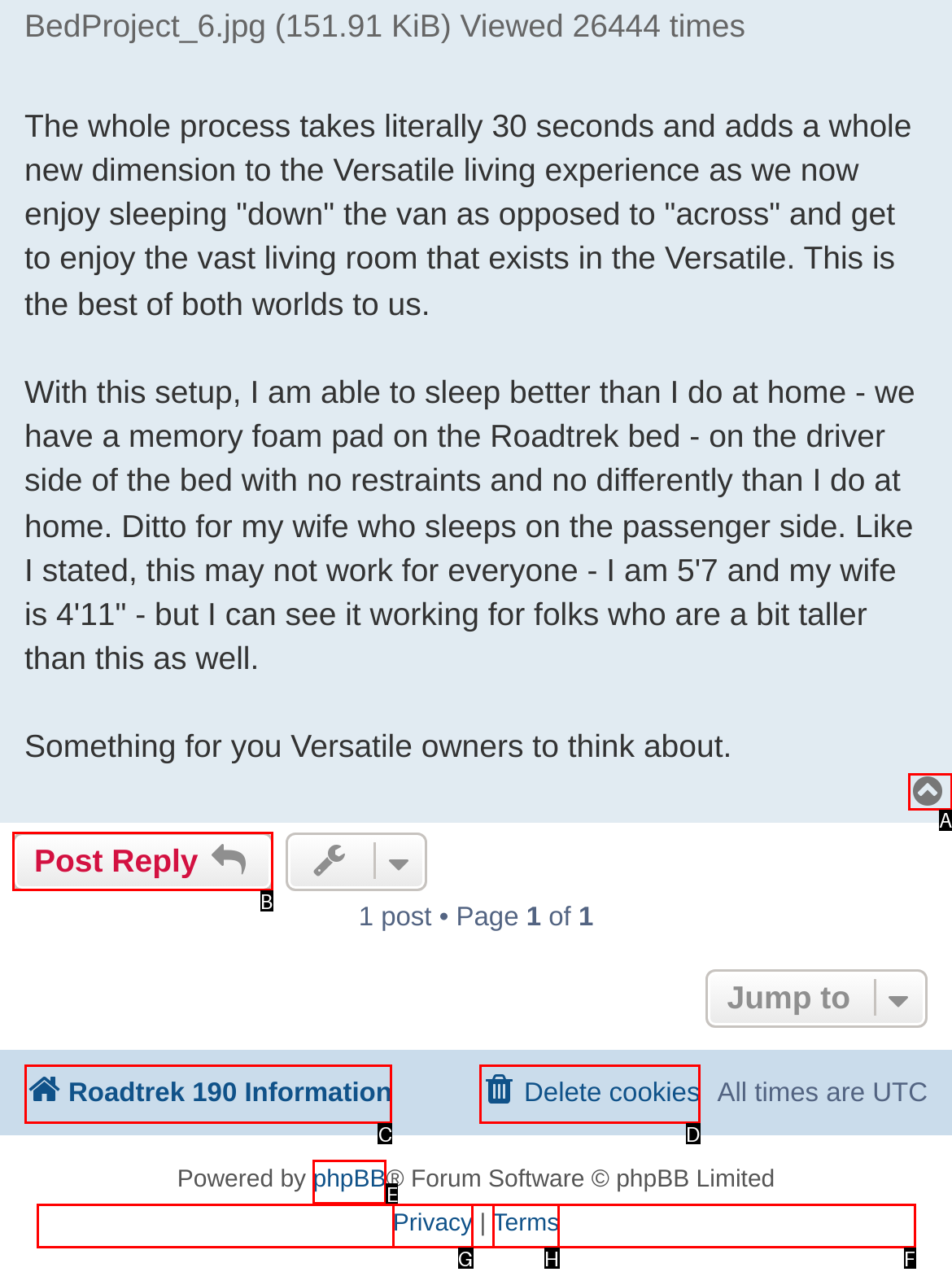From the options presented, which lettered element matches this description: Safe Online Shopping
Reply solely with the letter of the matching option.

None